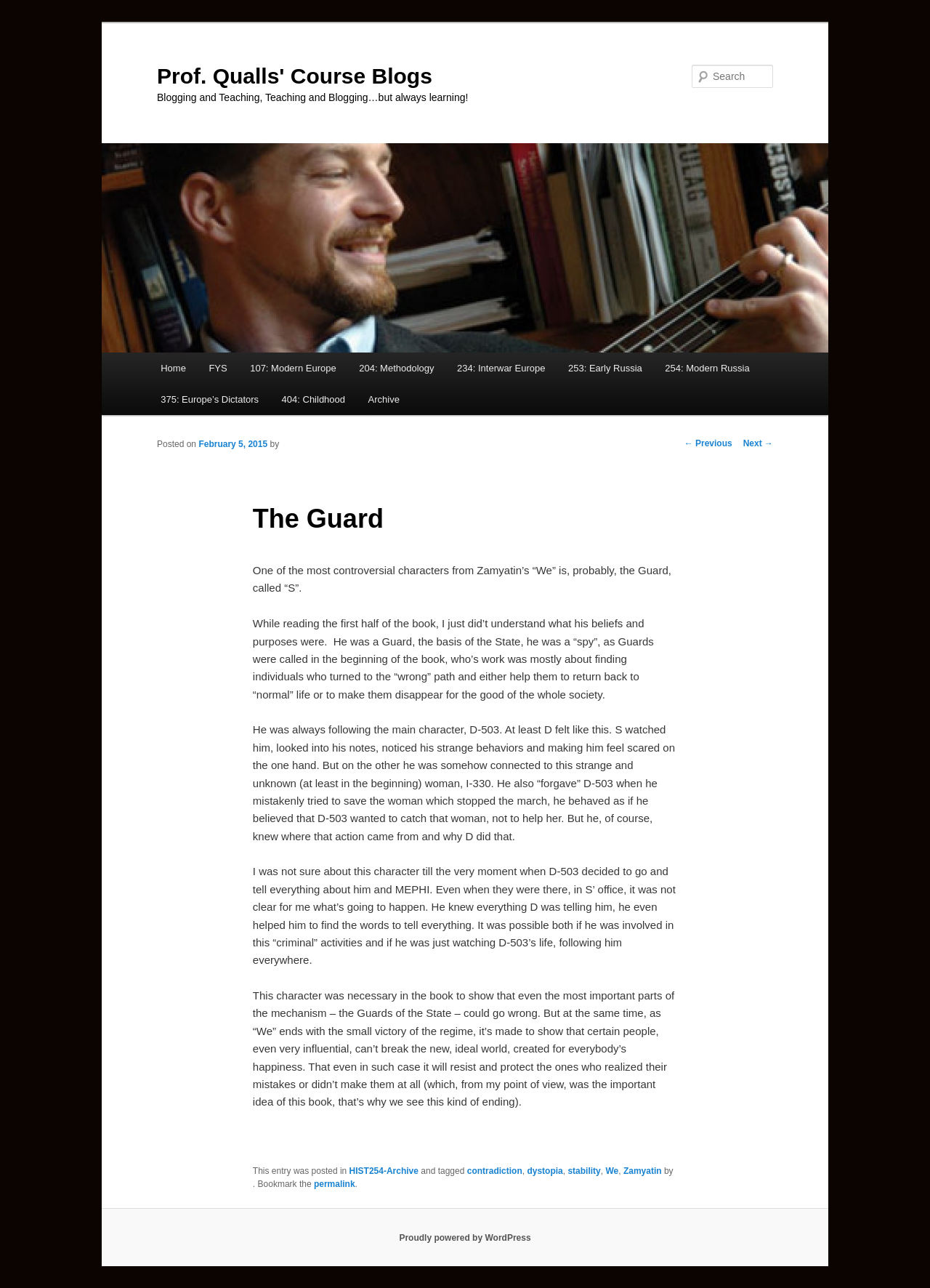Offer a meticulous description of the webpage's structure and content.

This webpage is a blog post titled "The Guard" by Prof. Qualls, with a focus on the character "S" from Zamyatin's novel "We". The page has a header section with a link to skip to the primary content, followed by a heading with the blog title and a link to the blog's homepage.

Below the header, there is a main content area with a heading that reads "Blogging and Teaching, Teaching and Blogging…but always learning!". This is followed by a search bar with a text box and a "Search" button.

To the left of the main content area, there is a menu with links to various pages, including "Home", "FYS", "107: Modern Europe", and several other course-related pages. Below the menu, there is a section with a heading "Post navigation" that contains links to previous and next posts.

The main content area contains a blog post with a heading "The Guard" and several paragraphs of text that discuss the character "S" from Zamyatin's novel "We". The post includes several static text elements that provide context and analysis of the character's role in the novel.

At the bottom of the page, there is a footer section with links to categories and tags related to the post, including "HIST254-Archive", "contradiction", "dystopia", and others. There is also a link to the permalink of the post. Finally, there is a content information section with a link to WordPress, indicating that the blog is powered by WordPress.